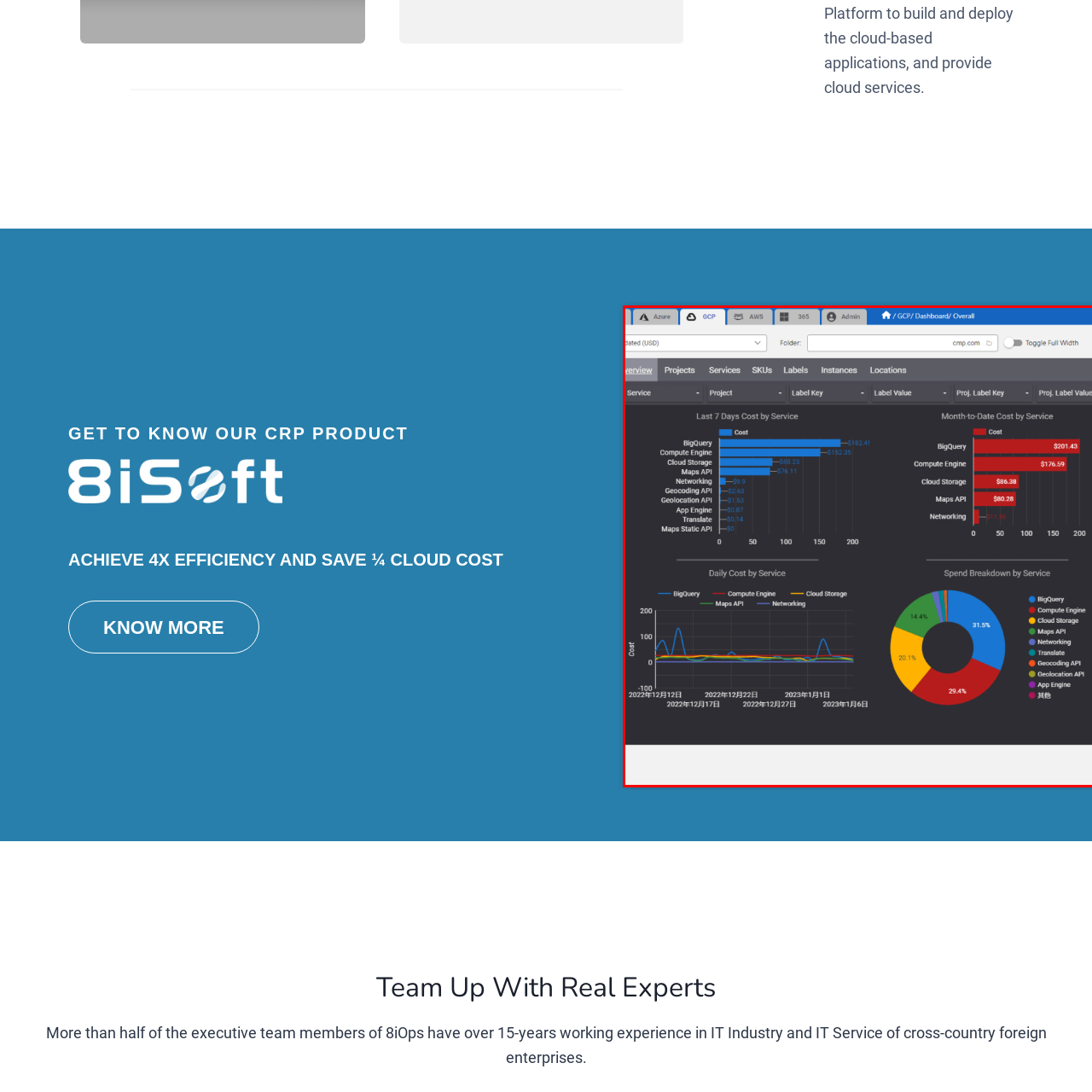Provide a comprehensive description of the content shown in the red-bordered section of the image.

The image presents a comprehensive dashboard showcasing cost breakdowns and analytics for cloud services. At the top, it features graphs indicating the financial metrics for various services over the last seven days, month-to-date spending, and daily costs, clearly highlighting which services incur the highest costs. Notable services like BigQuery and Compute Engine are prominently displayed, with their respective costs illustrated in bar charts for easy comparison. 

Additionally, a pie chart at the bottom provides a visual representation of the overall spend distribution by service, breaking down costs among offerings such as Cloud Storage, Networking, and APIs. This dashboard serves as an essential tool for organizations to monitor cloud expenditures effectively, enabling data-driven decisions to optimize resource usage and manage budgets. The organized layout and clear visual elements enhance user navigation and understanding of service utilization trends, which can lead to significant cost savings.